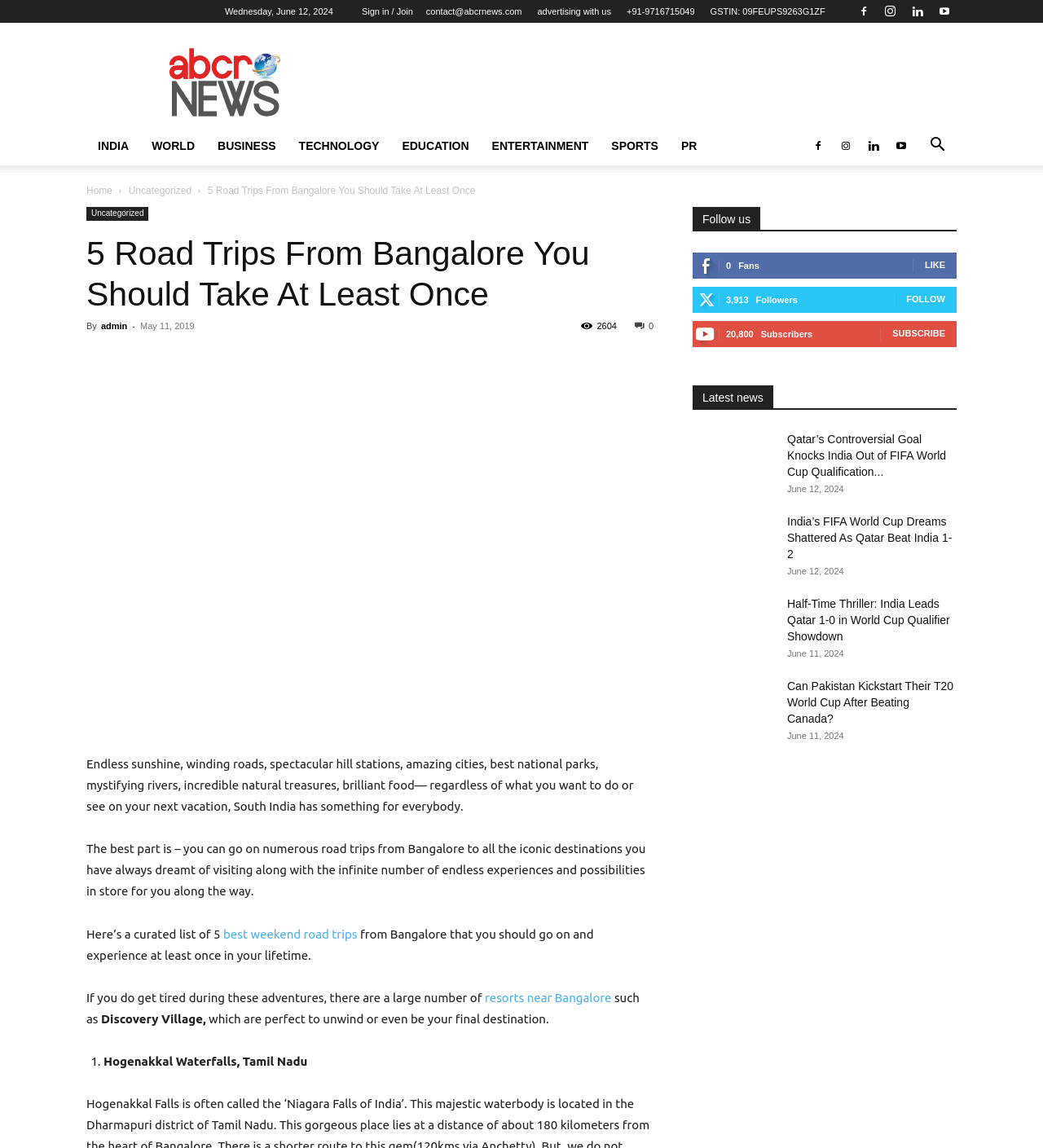What is the topic of the latest news?
Please answer the question as detailed as possible.

I found the topic of the latest news by looking at the link element with the text 'India Vs Qatar' which is a child of the heading element with the text 'Latest news'.